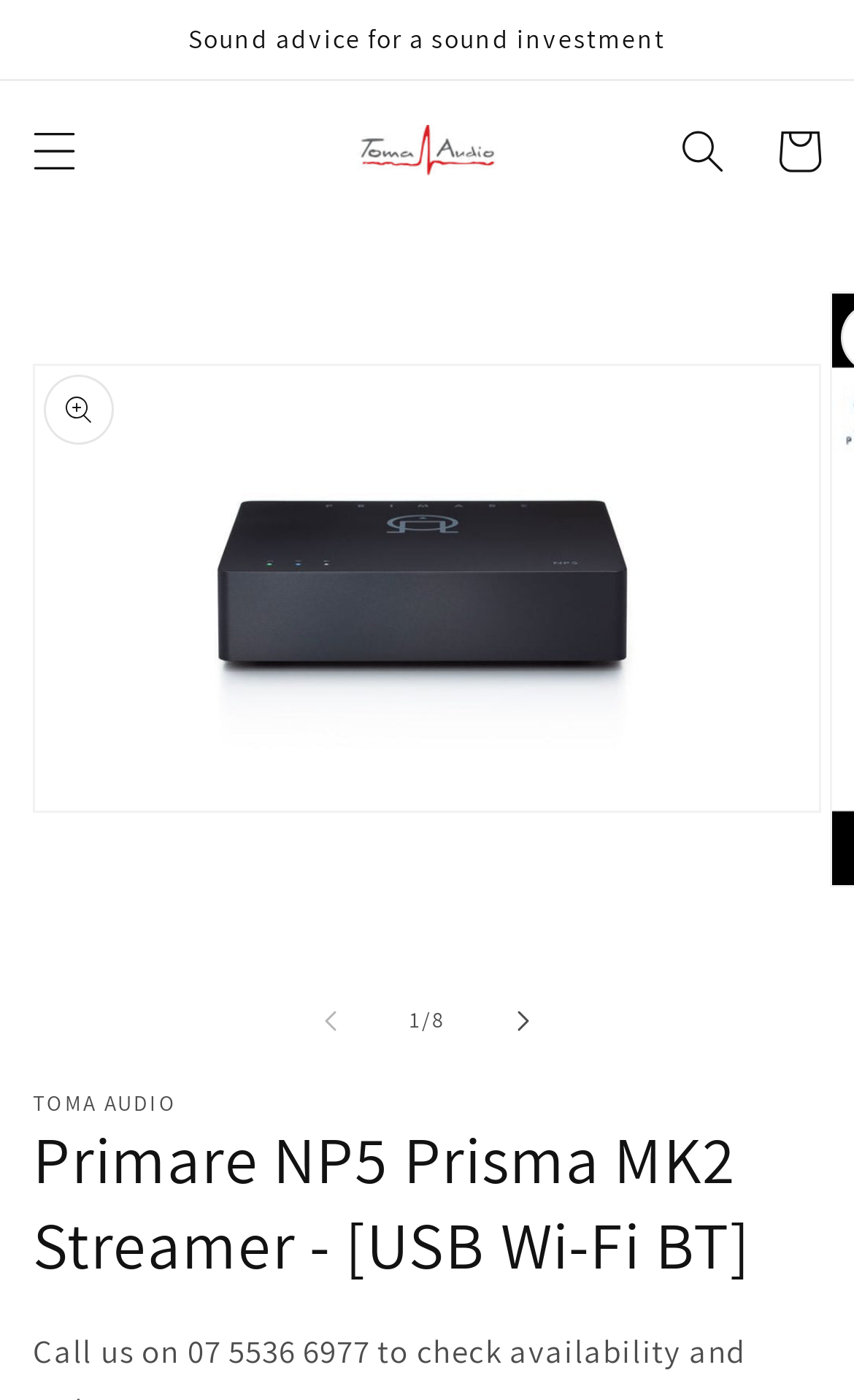Determine the bounding box for the UI element as described: "aria-label="Quick actions"". The coordinates should be represented as four float numbers between 0 and 1, formatted as [left, top, right, bottom].

None